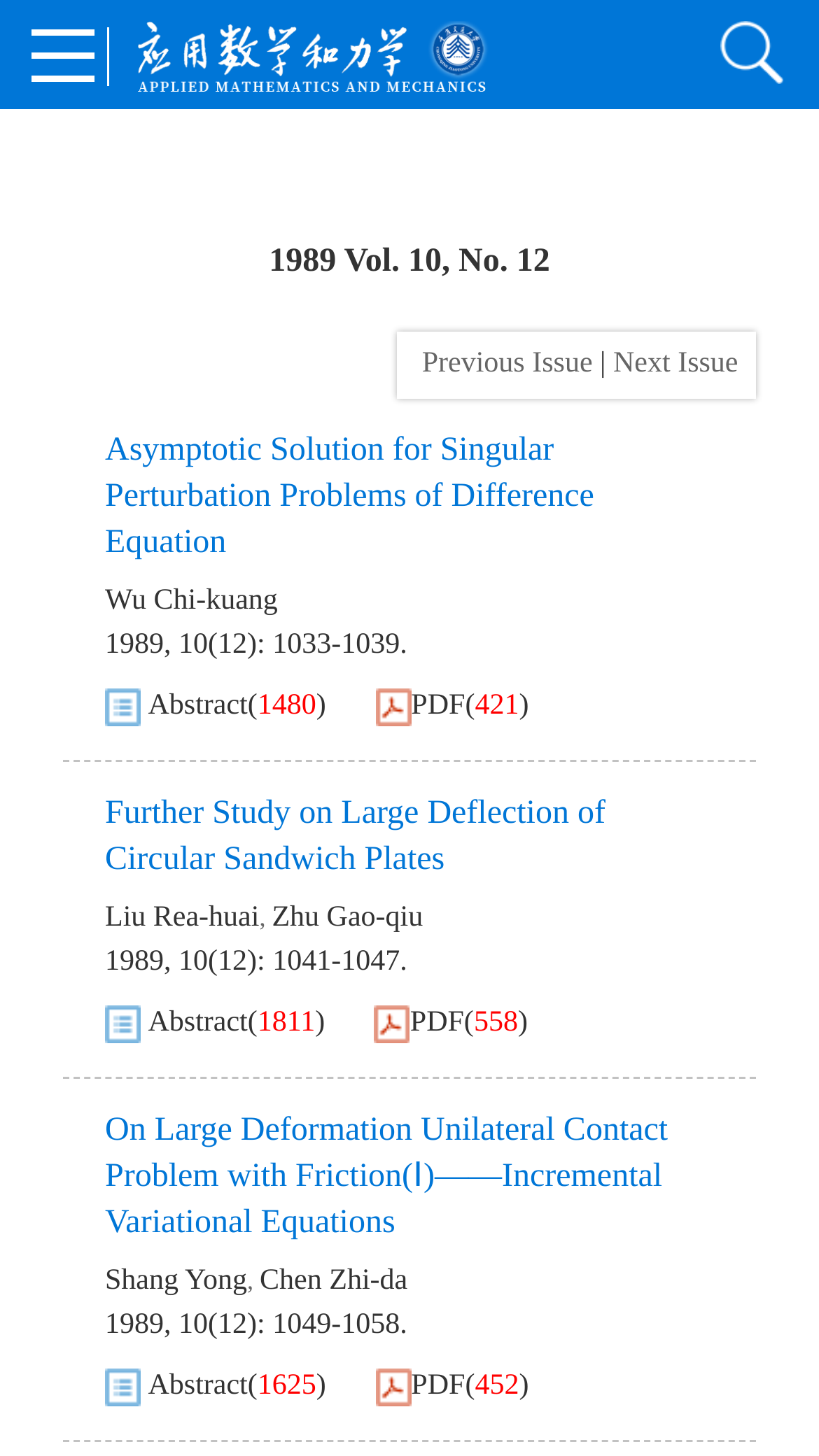Respond with a single word or phrase for the following question: 
How many articles are listed on this page?

3